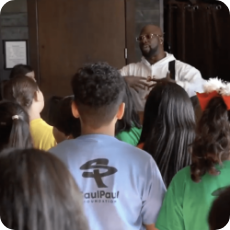Elaborate on all the key elements and details present in the image.

In this engaging image, a speaker is passionately addressing a group of young attendees, emphasizing themes of community and empowerment. The crowd, which includes children wearing colorful shirts—blue, yellow, green, and red—listens intently, reflecting a sense of connection and enthusiasm. The speaker, dressed in a white shirt, appears animated and focused on conveying a meaningful message. This moment captures the spirit of the SaulPaul Foundation, as highlighted in their initiative where personal stories and transformative experiences are shared to inspire positive change. The setting, likely a workshop or an educational event, fosters an atmosphere of learning and motivation among the participants.